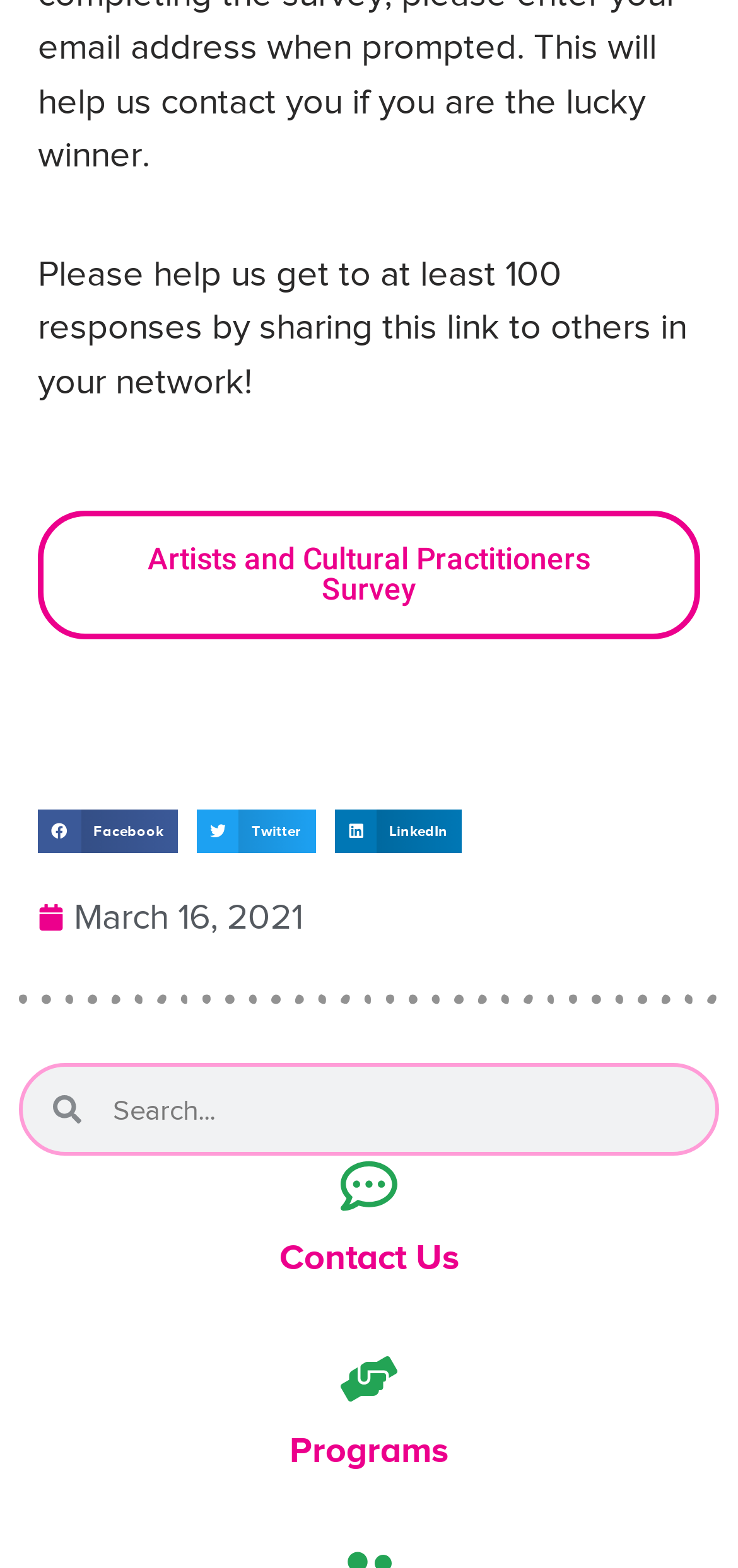Locate the bounding box coordinates of the element that needs to be clicked to carry out the instruction: "Visit the Artists and Cultural Practitioners Survey". The coordinates should be given as four float numbers ranging from 0 to 1, i.e., [left, top, right, bottom].

[0.051, 0.326, 0.949, 0.408]